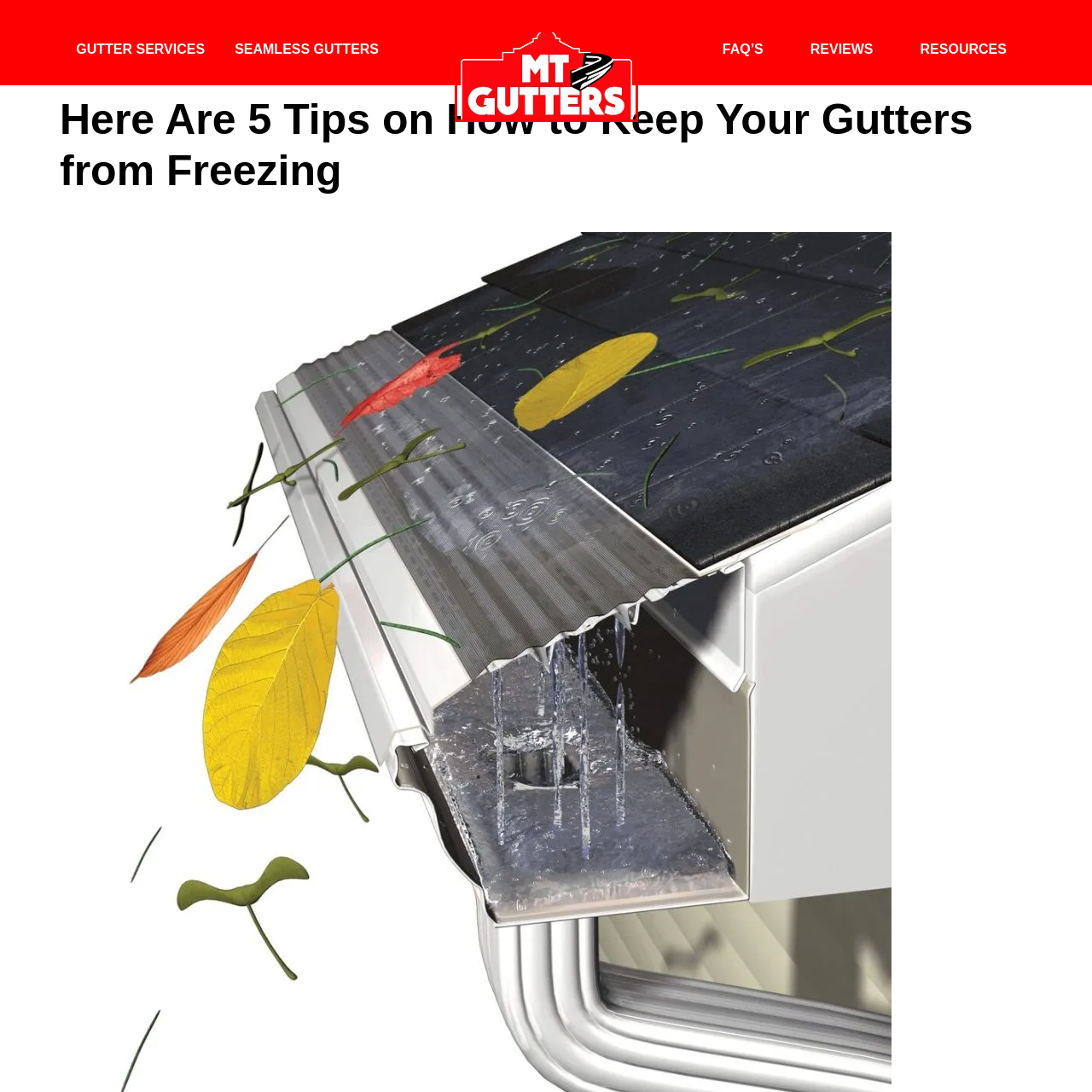What is the color of the letters 'MT' and 'GUTTERS'?
Review the image area surrounded by the red bounding box and give a detailed answer to the question.

The caption describes the logo as having the name 'MT' in bold white letters, followed by the word 'GUTTERS', which is also in white, indicating that both parts of the logo's text are of the same color, white.